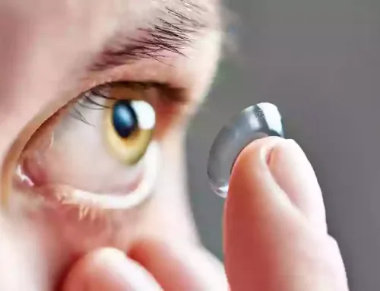What is the individual doing in the image?
We need a detailed and meticulous answer to the question.

The image depicts a close-up of a person's eye and hand, with the hand holding a contact lens between the thumb and index finger. The person's eye is focused on the lens, suggesting that they are about to insert it into their eye. This action is further supported by the caption, which mentions the importance of proper eye care and contact lens application.